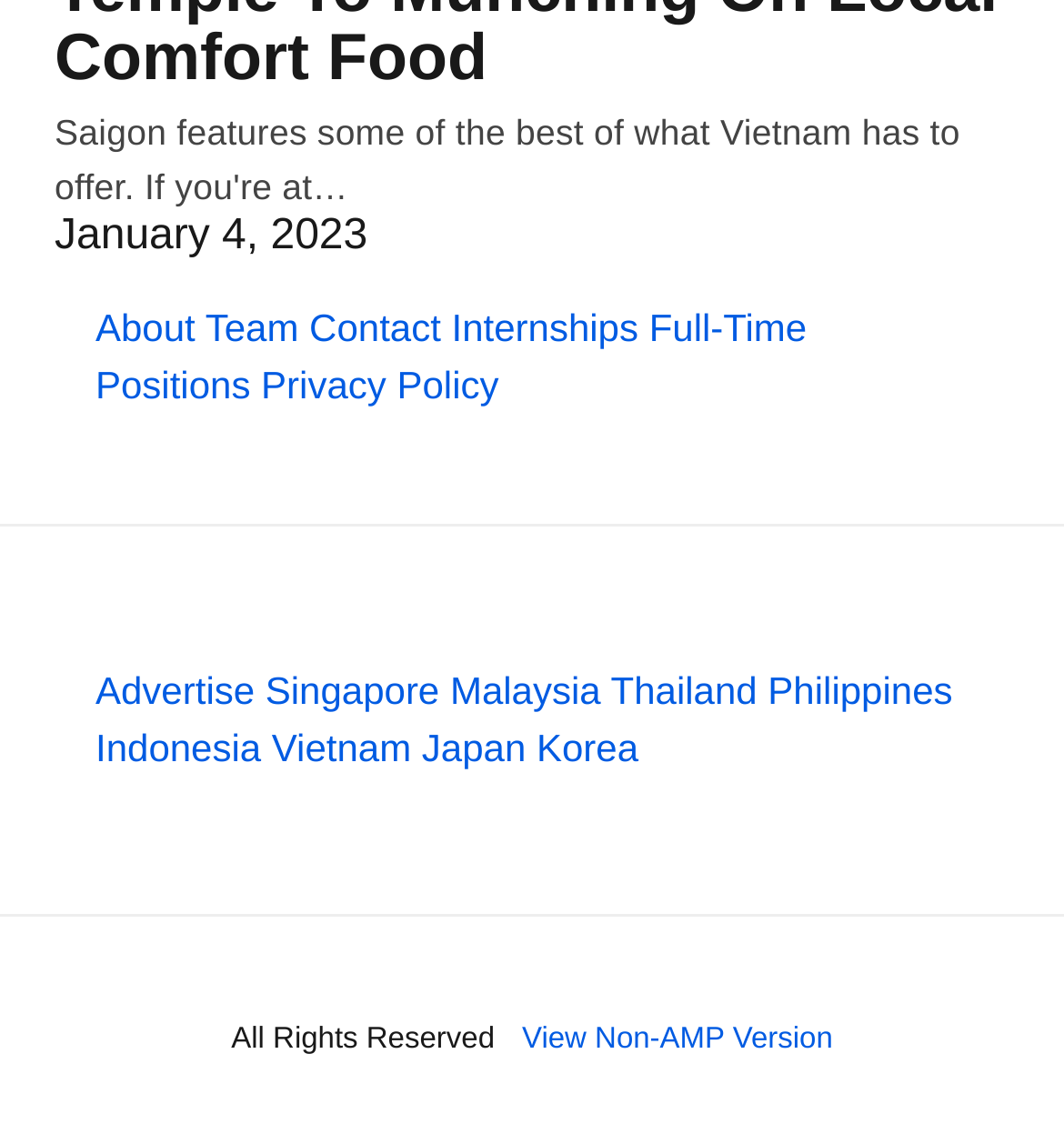What type of information is available on this website?
Provide a detailed and well-explained answer to the question.

Based on the links available on the webpage, such as 'About', 'Team', 'Contact', and 'Internships', it can be inferred that this website provides information about a company, including its background, team members, contact details, and job opportunities.